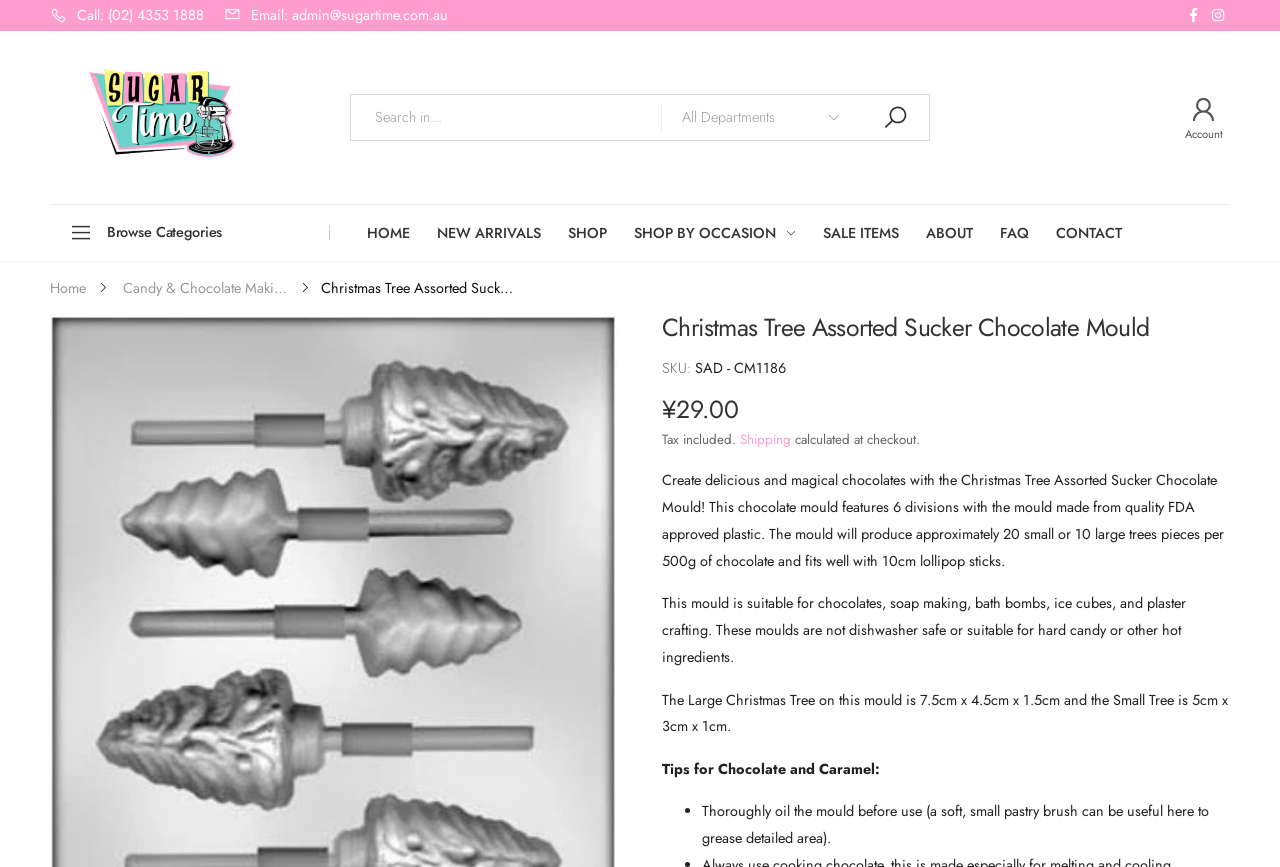Carefully examine the image and provide an in-depth answer to the question: What is the purpose of oiling the mould before use?

I found this information in the product description, where it says 'Thoroughly oil the mould before use (a soft, small pastry brush can be useful here to grease detailed area)'.